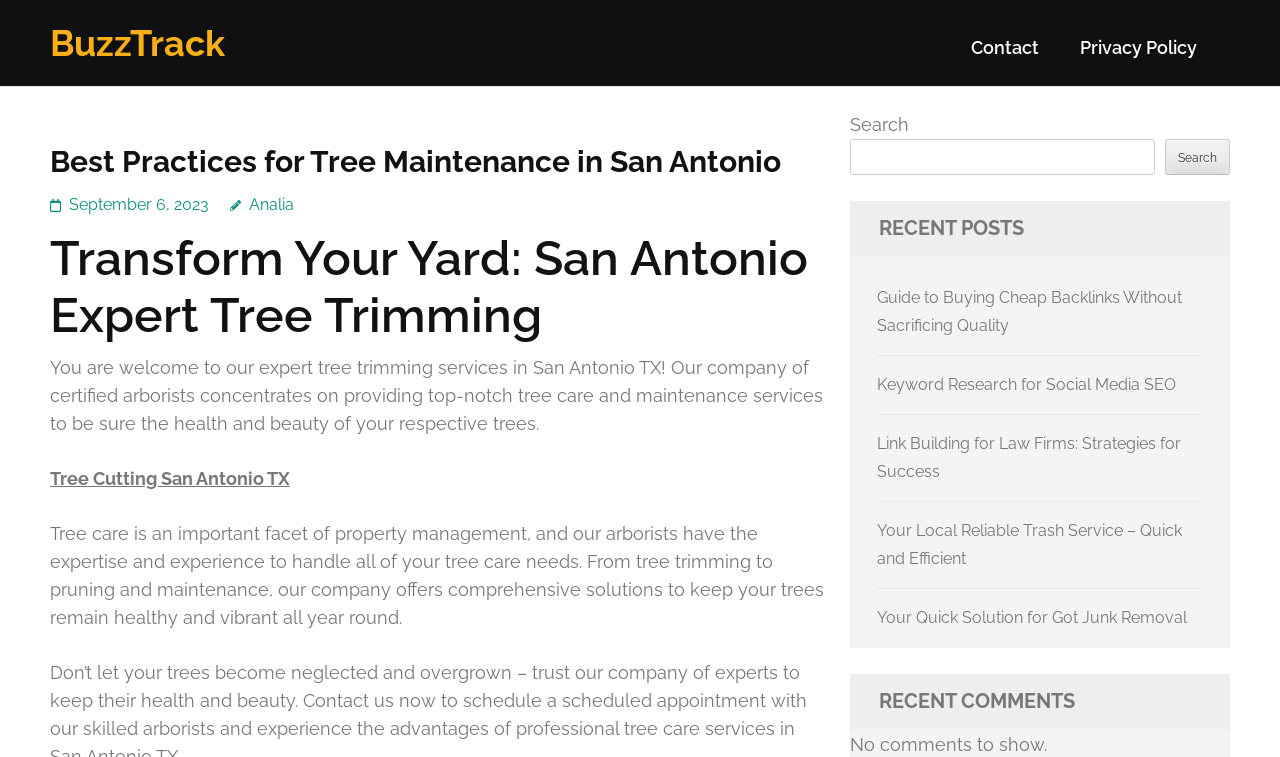Please indicate the bounding box coordinates for the clickable area to complete the following task: "Click JRCS株式会社 link". The coordinates should be specified as four float numbers between 0 and 1, i.e., [left, top, right, bottom].

None